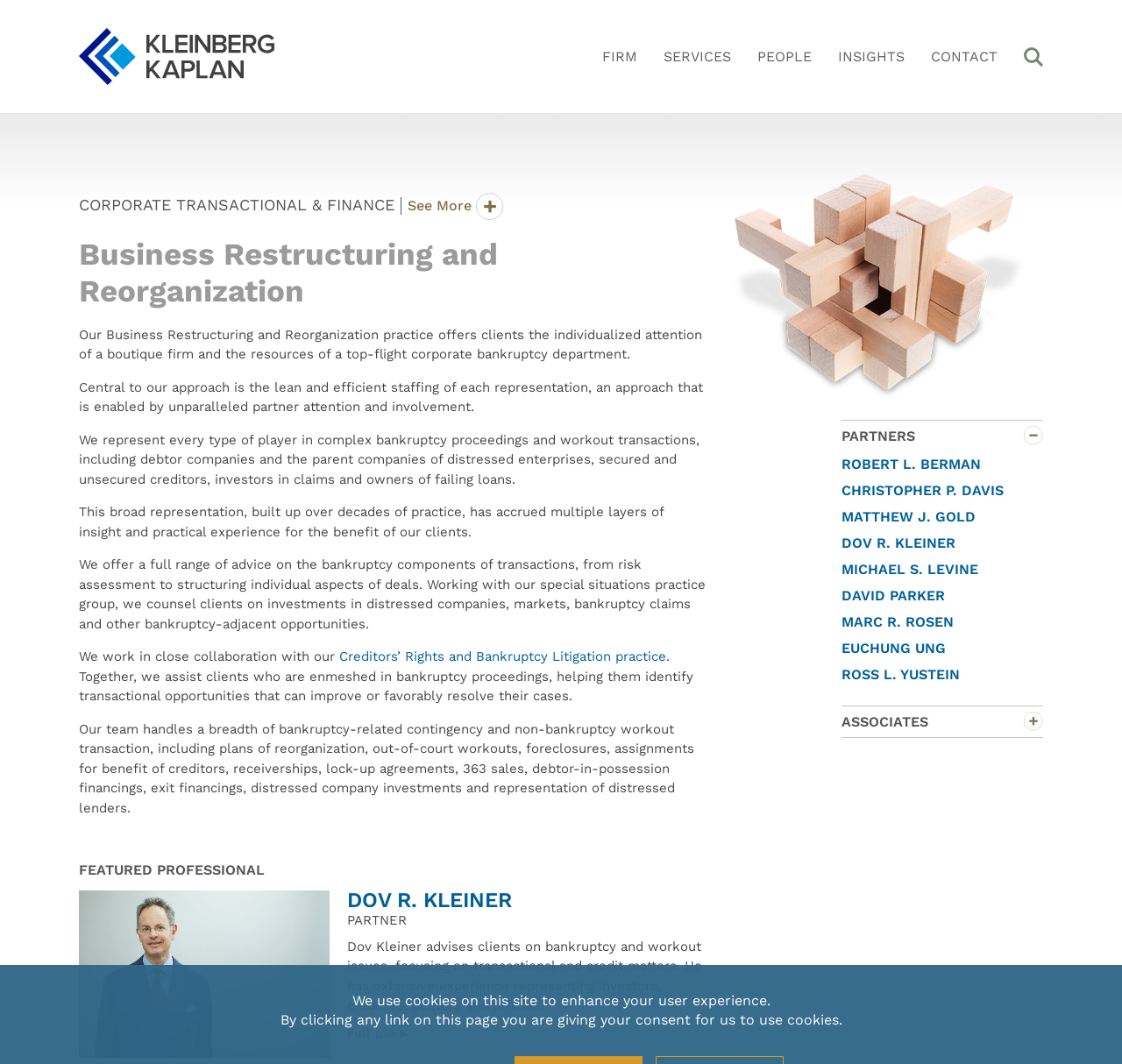Determine the bounding box coordinates for the UI element described. Format the coordinates as (top-left x, top-left y, bottom-right x, bottom-right y) and ensure all values are between 0 and 1. Element description: Contact

[0.826, 0.041, 0.893, 0.065]